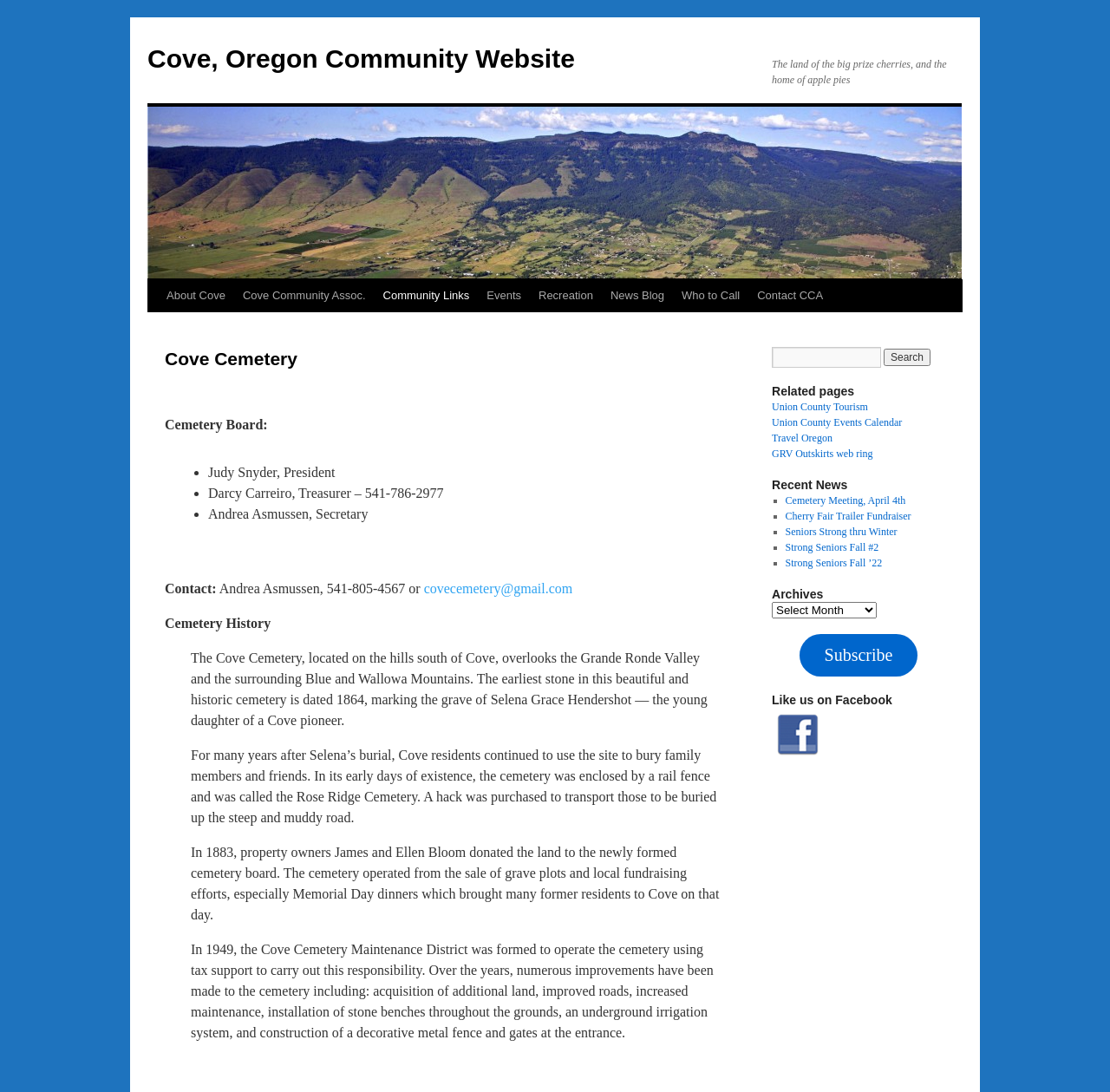What is the email address to contact the cemetery?
Based on the image content, provide your answer in one word or a short phrase.

covecemetery@gmail.com